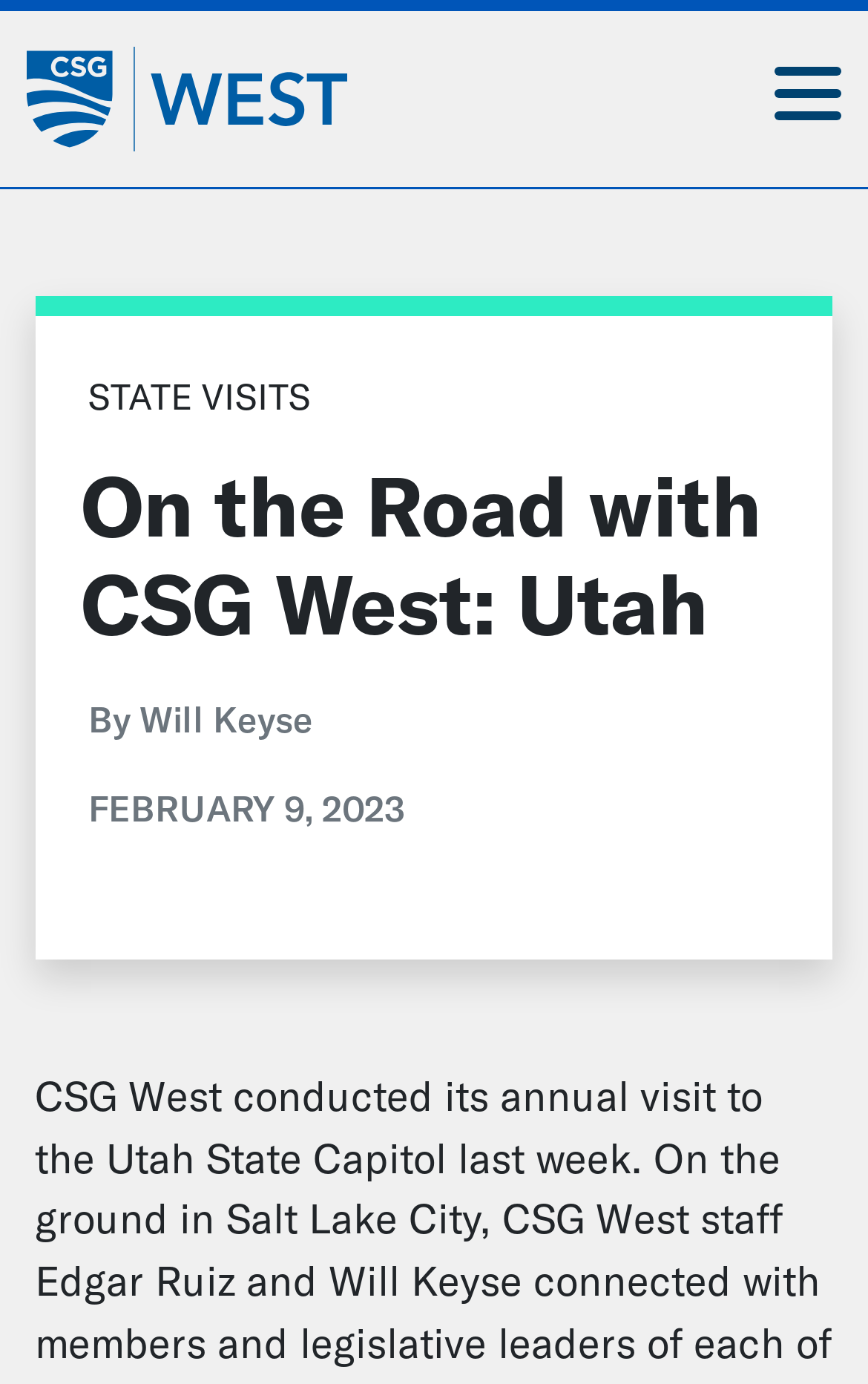Give the bounding box coordinates for the element described as: "aria-label="Open Main Navigation"".

[0.892, 0.049, 0.969, 0.087]